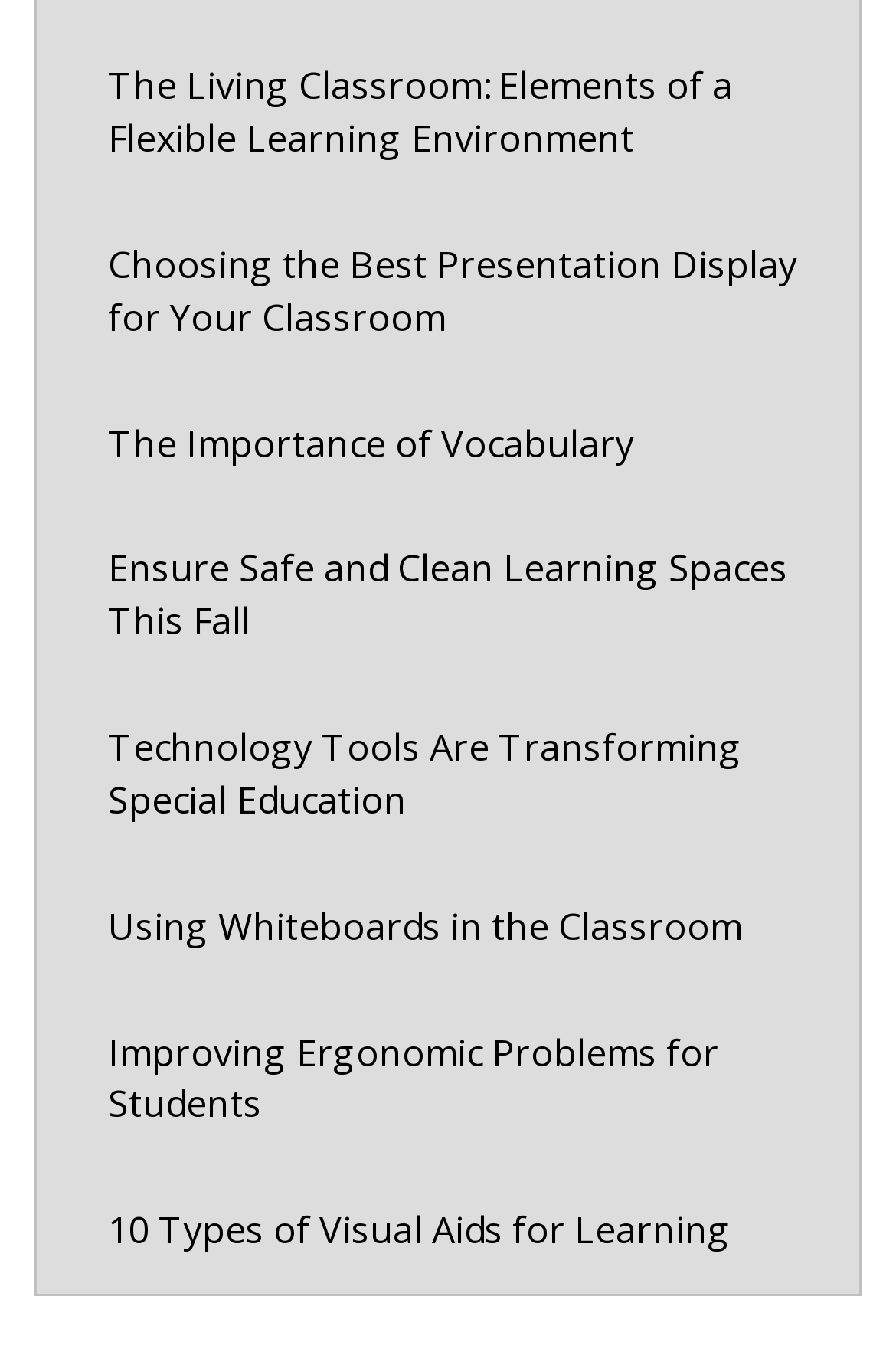Please specify the bounding box coordinates of the area that should be clicked to accomplish the following instruction: "Discover how to ensure safe and clean learning spaces". The coordinates should consist of four float numbers between 0 and 1, i.e., [left, top, right, bottom].

[0.1, 0.385, 0.938, 0.489]